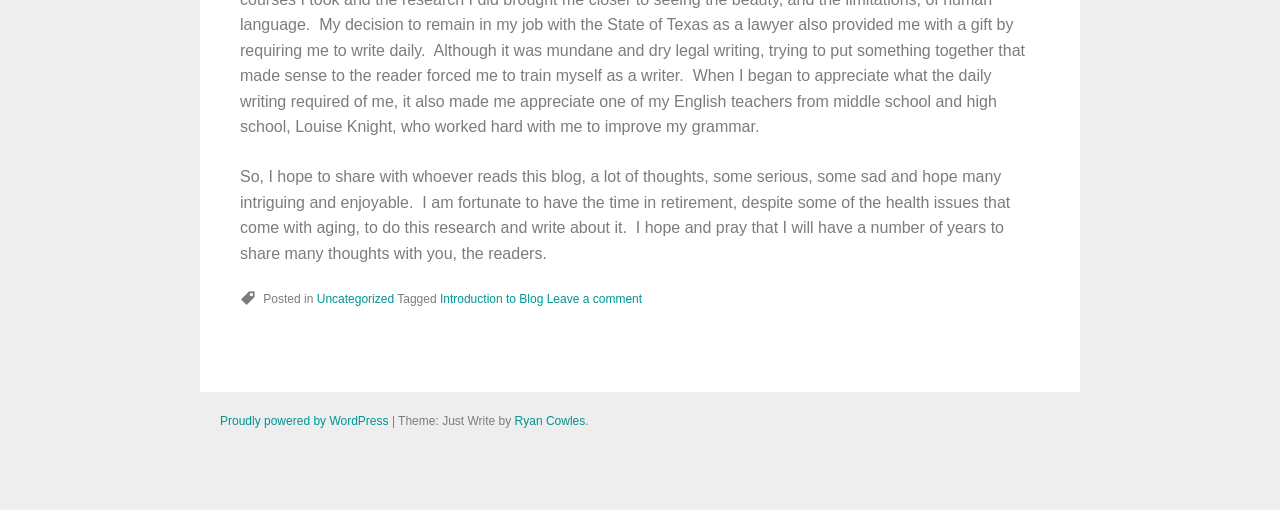Examine the image carefully and respond to the question with a detailed answer: 
What is the category of the blog post?

The category of the blog post is 'Uncategorized', which is indicated by the link 'Uncategorized' in the footer section of the webpage.